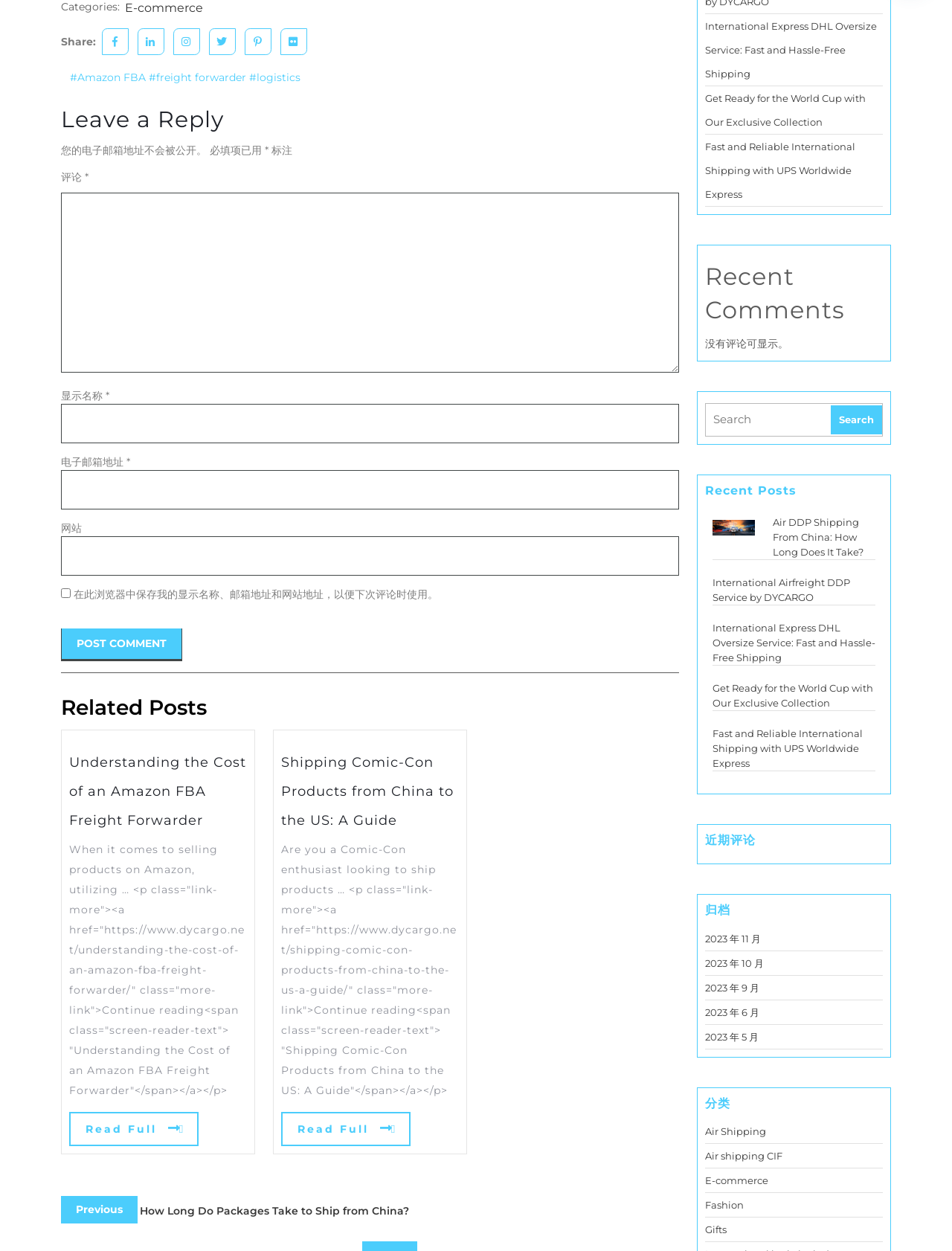Please specify the bounding box coordinates of the region to click in order to perform the following instruction: "Click on the 'E-commerce' category link".

[0.131, 0.001, 0.213, 0.012]